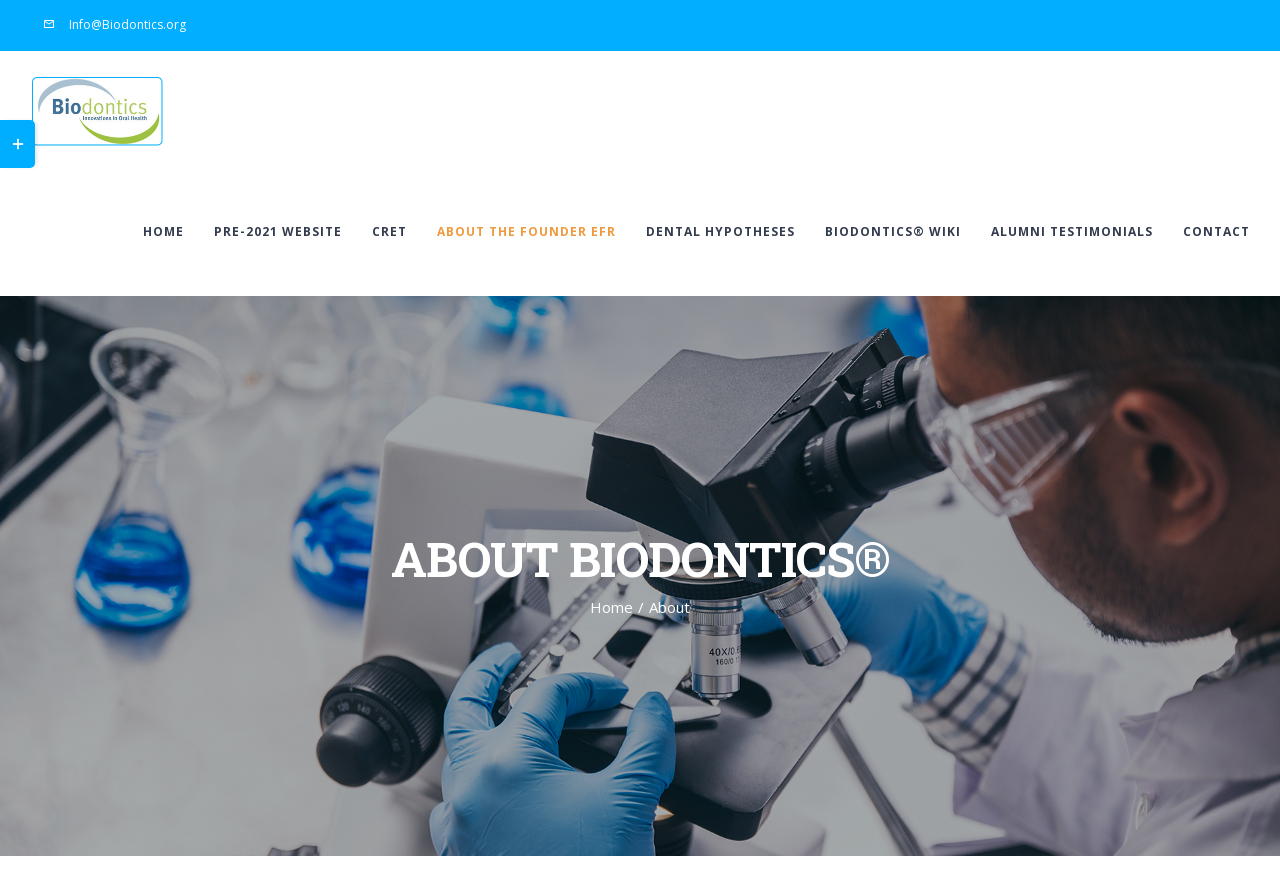Examine the image carefully and respond to the question with a detailed answer: 
What is the logo of Biodontics?

The logo of Biodontics is located at the top left corner of the webpage, and it is an image with the text 'Biodontics'.